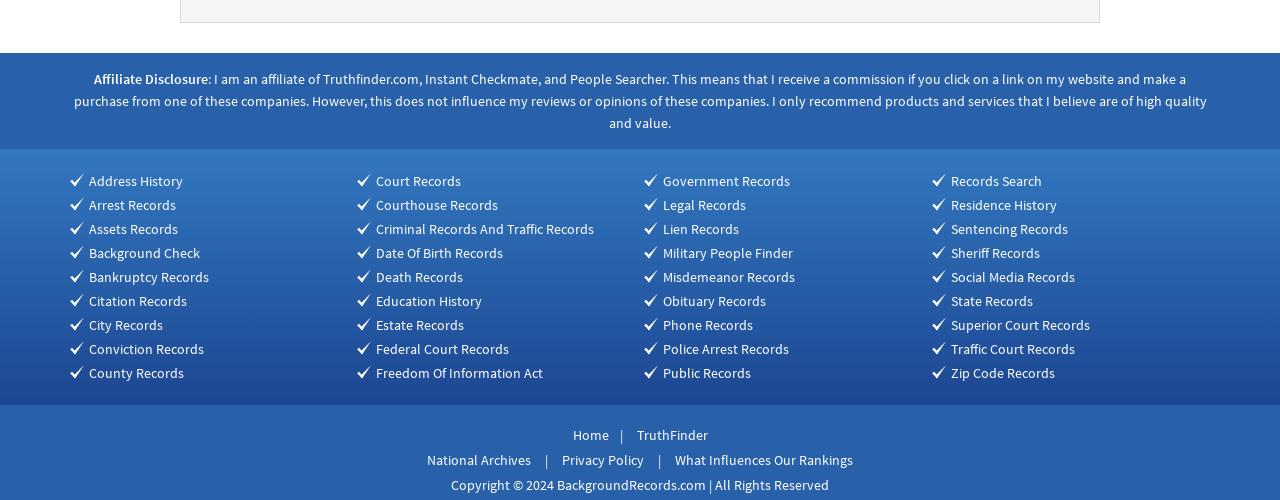From the webpage screenshot, predict the bounding box coordinates (top-left x, top-left y, bottom-right x, bottom-right y) for the UI element described here: TruthFinder

[0.497, 0.852, 0.553, 0.888]